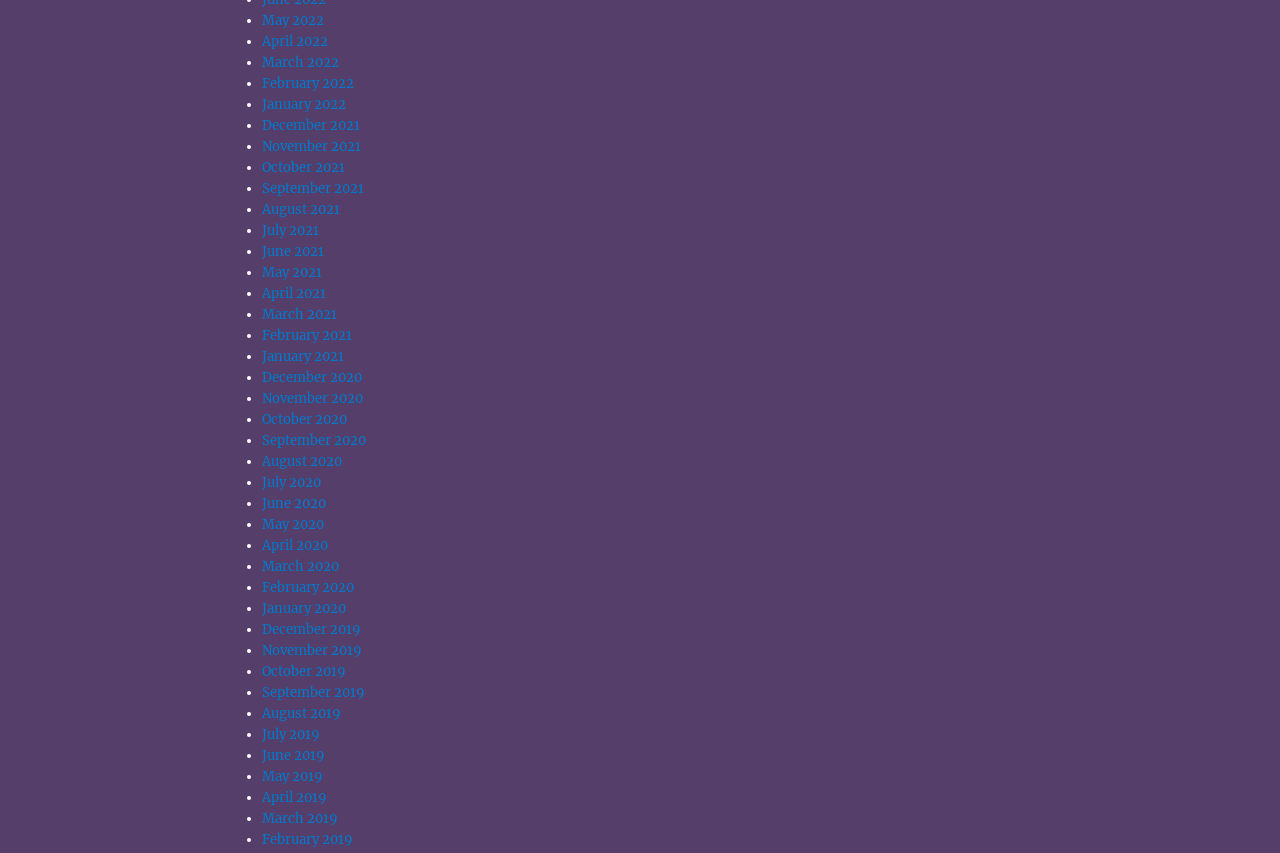Please answer the following question using a single word or phrase: 
What is the most recent month listed?

May 2022